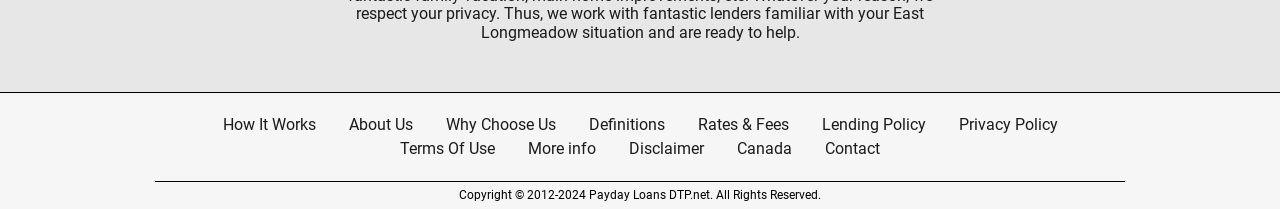Predict the bounding box of the UI element that fits this description: "More info".

[0.401, 0.656, 0.477, 0.771]